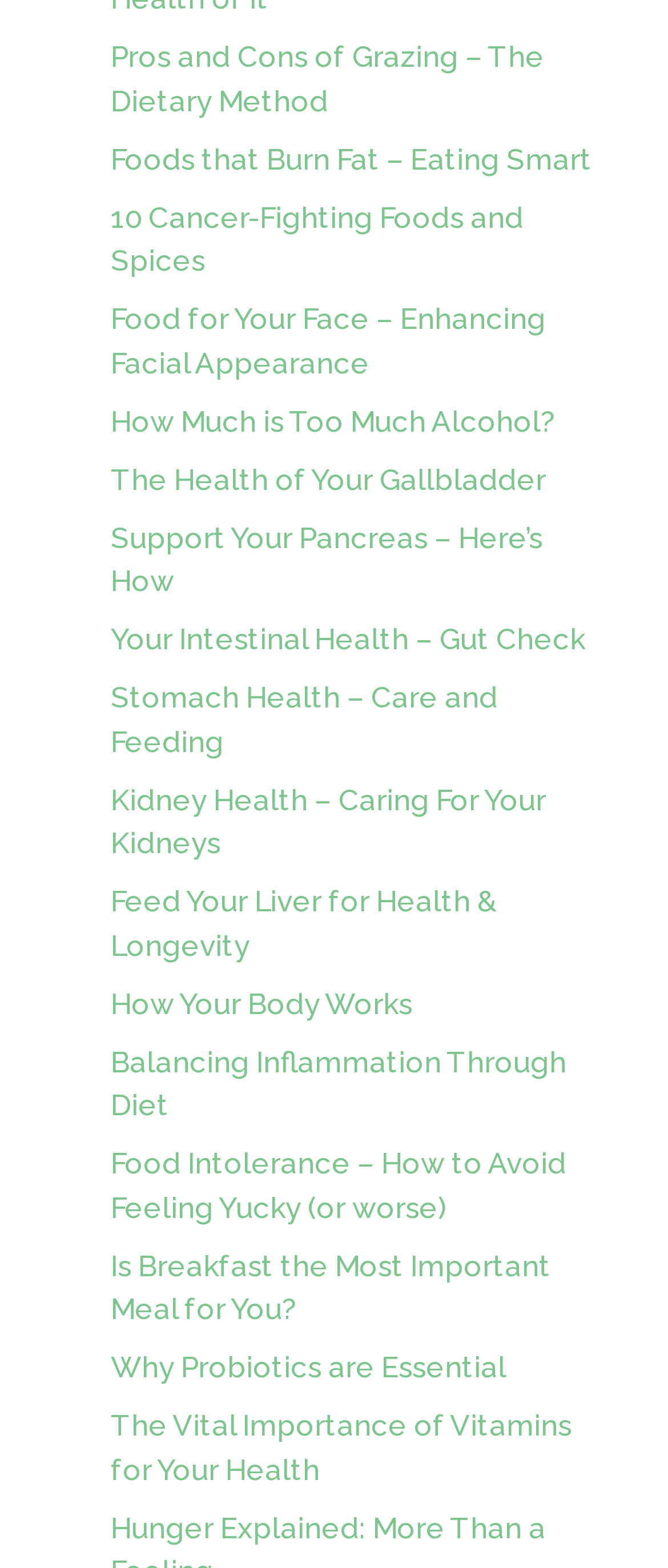Determine the coordinates of the bounding box for the clickable area needed to execute this instruction: "Explore the health benefits of certain foods and spices".

[0.165, 0.127, 0.783, 0.177]